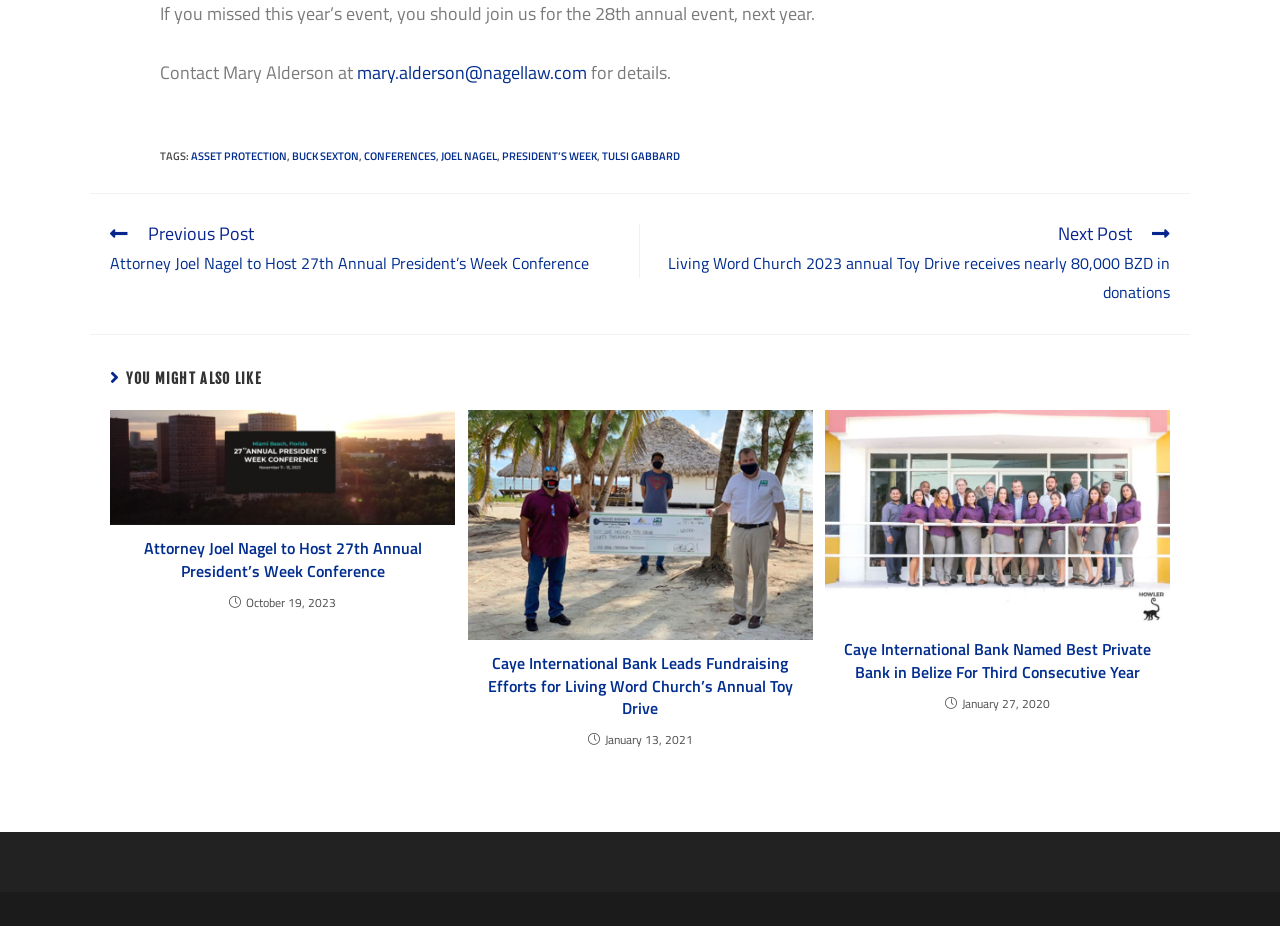Determine the bounding box coordinates of the UI element described by: "Conferences".

[0.284, 0.159, 0.341, 0.177]